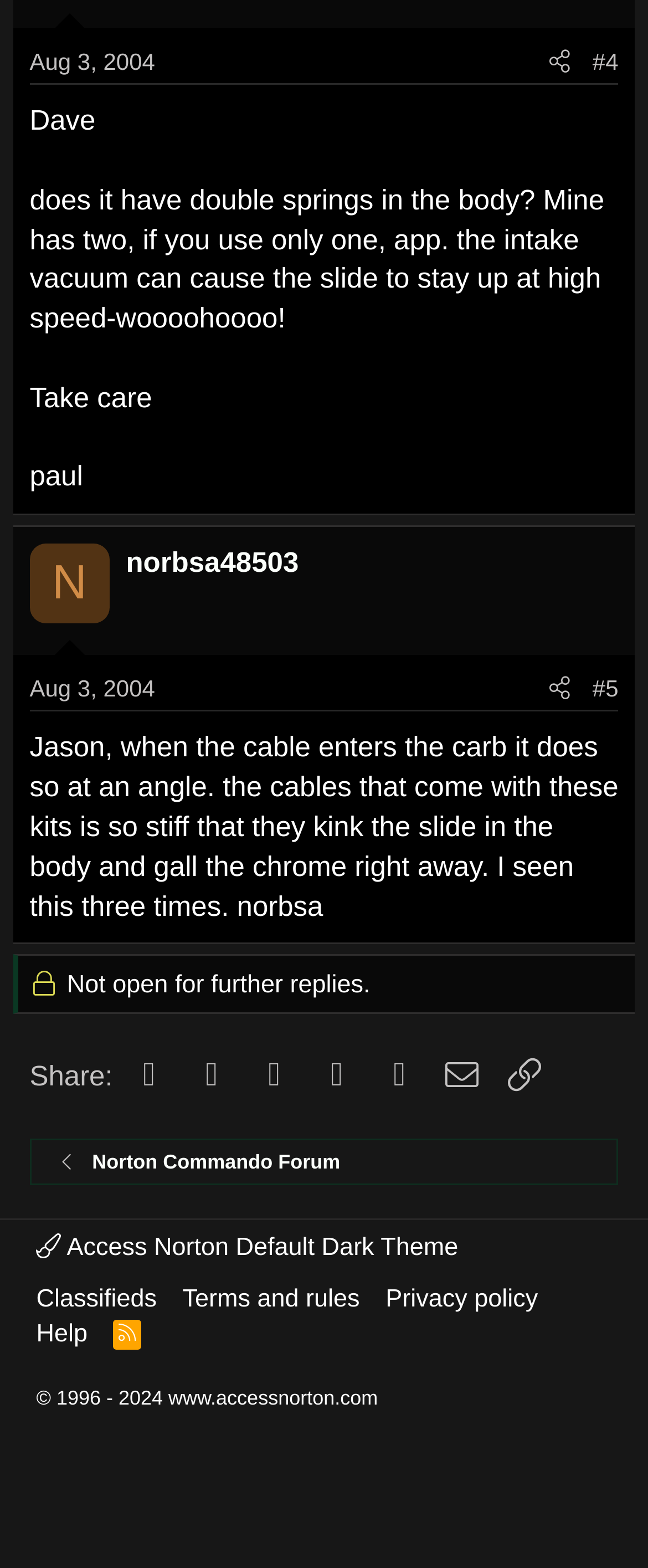Identify the bounding box for the UI element described as: "Privacy policy". Ensure the coordinates are four float numbers between 0 and 1, formatted as [left, top, right, bottom].

[0.585, 0.818, 0.84, 0.84]